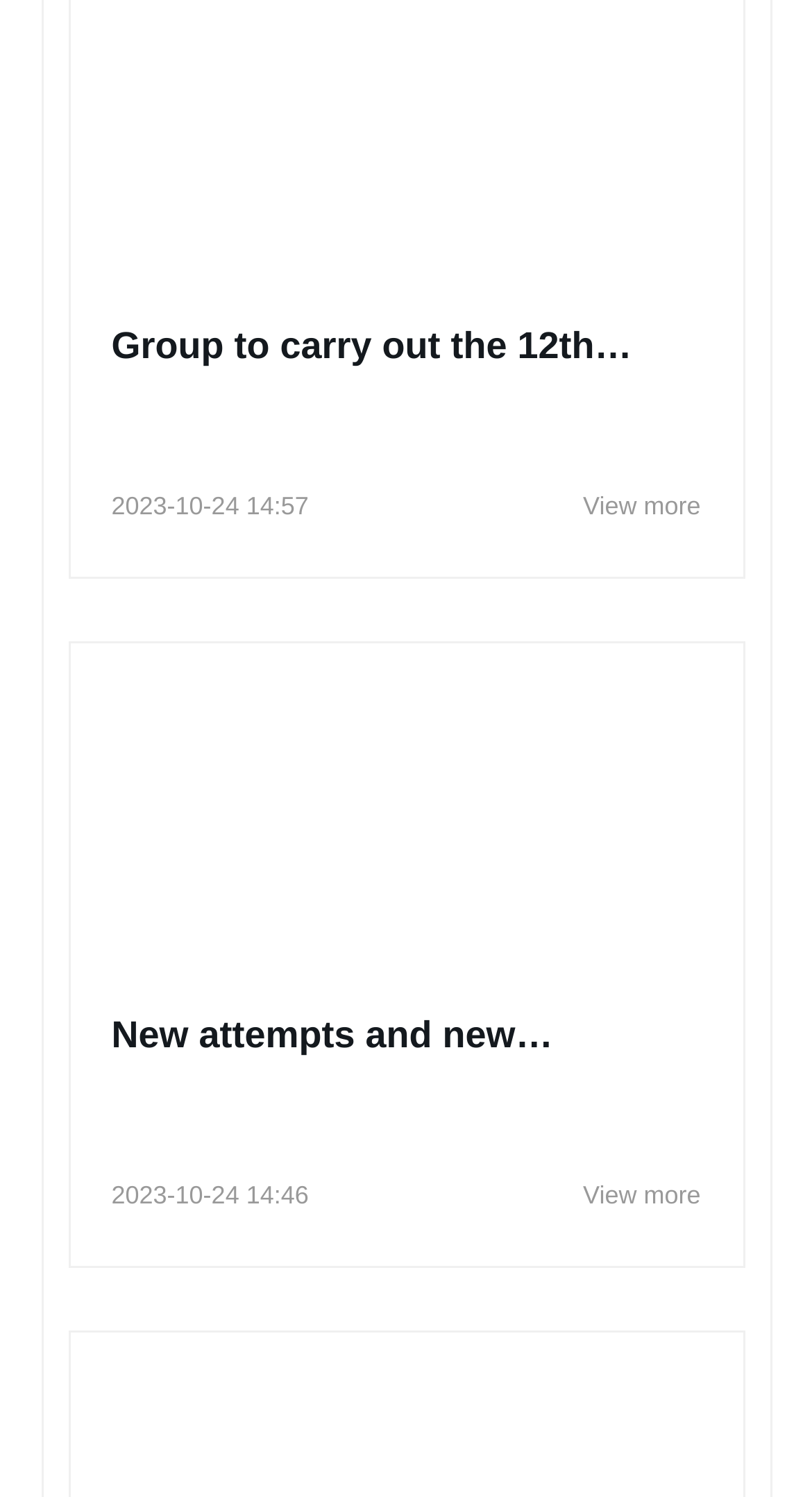Can you determine the bounding box coordinates of the area that needs to be clicked to fulfill the following instruction: "View news about the 12th military day training"?

[0.137, 0.217, 0.778, 0.274]